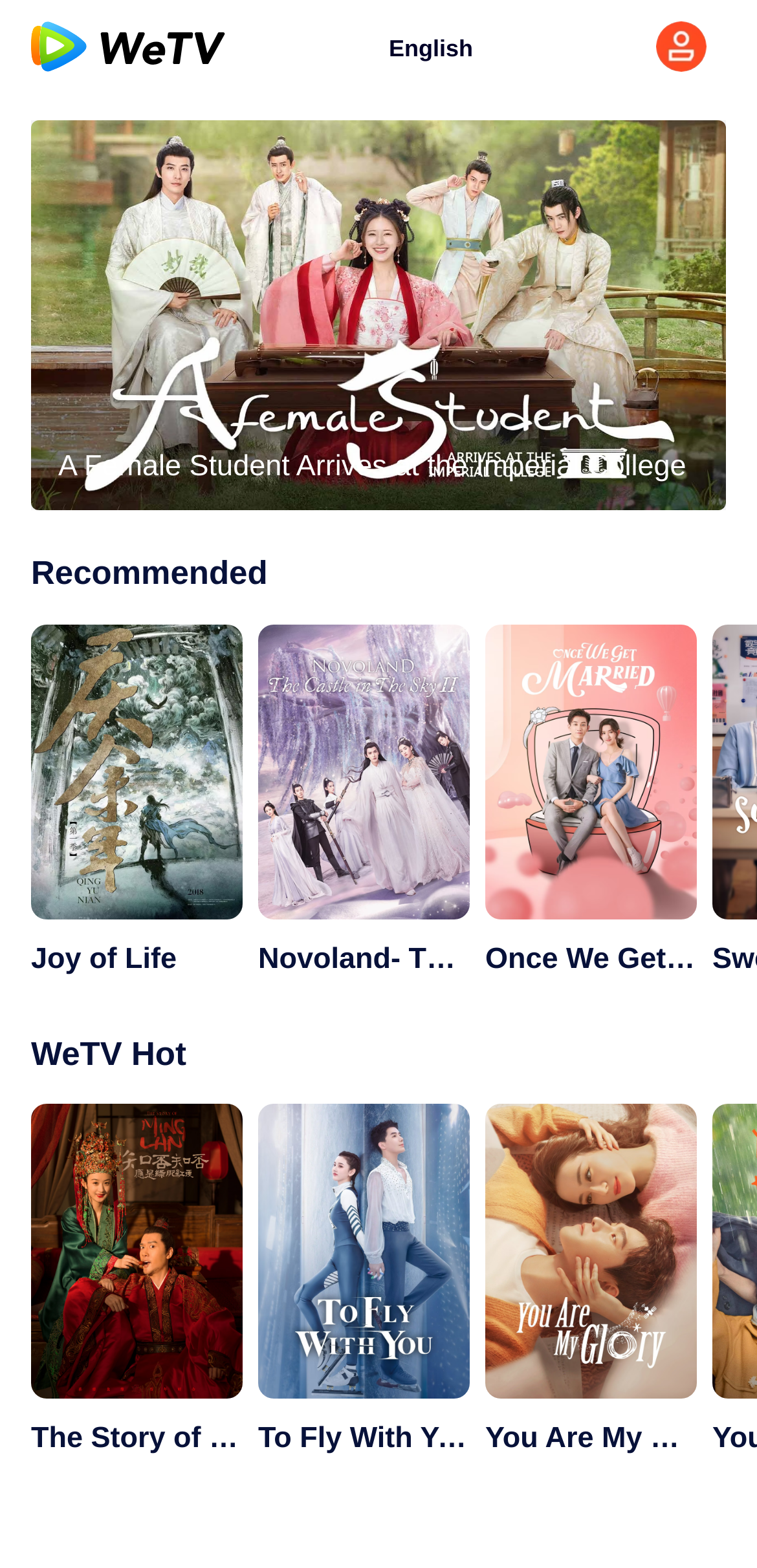Respond to the question below with a single word or phrase: How many images are on the webpage?

8